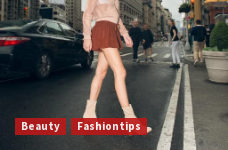Could you please study the image and provide a detailed answer to the question:
What is the atmosphere of the city depicted in the image?

The caption describes the city backdrop as bustling, with sleek cars and pedestrians, which creates a vibrant atmosphere that is characteristic of urban city life.